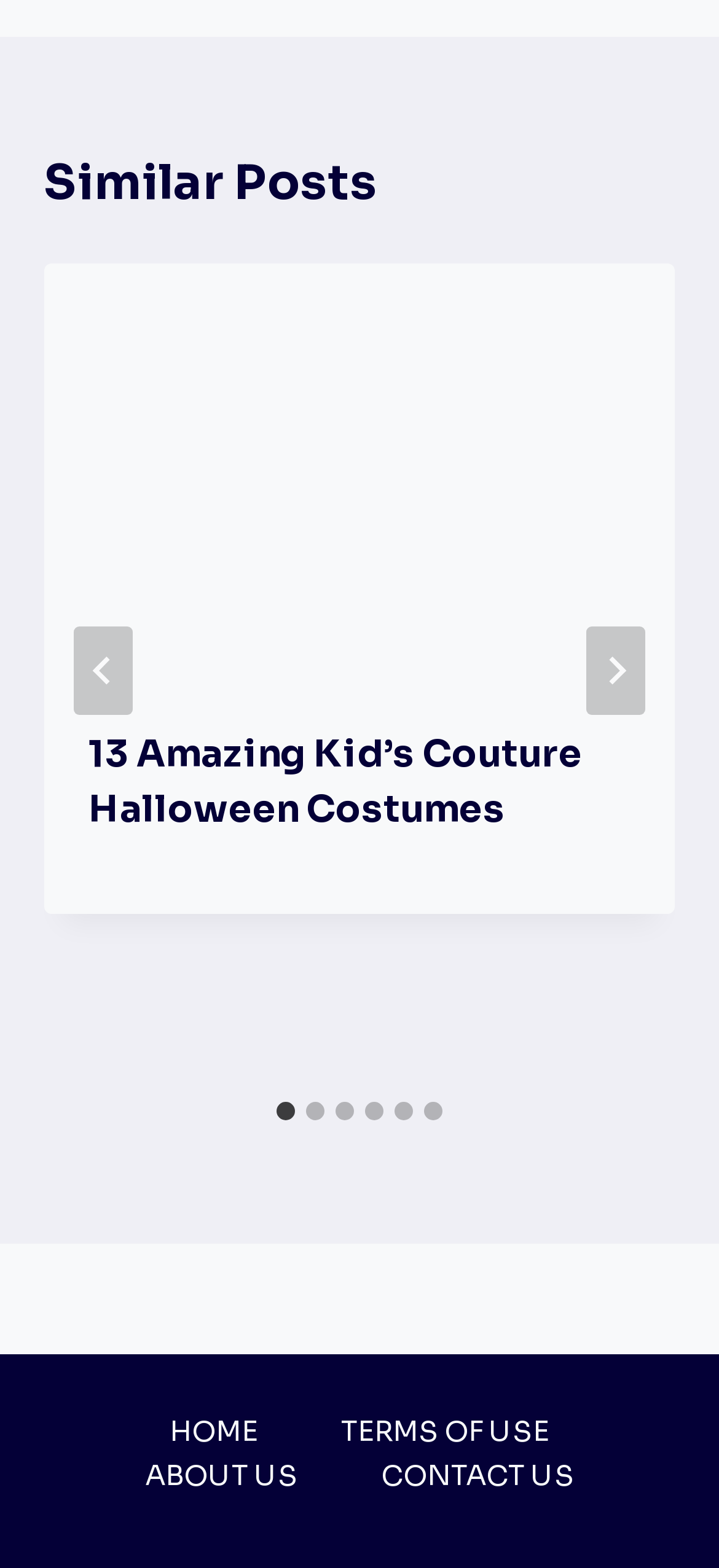Provide the bounding box coordinates of the HTML element this sentence describes: "aria-label="Go to slide 5"". The bounding box coordinates consist of four float numbers between 0 and 1, i.e., [left, top, right, bottom].

[0.549, 0.703, 0.574, 0.714]